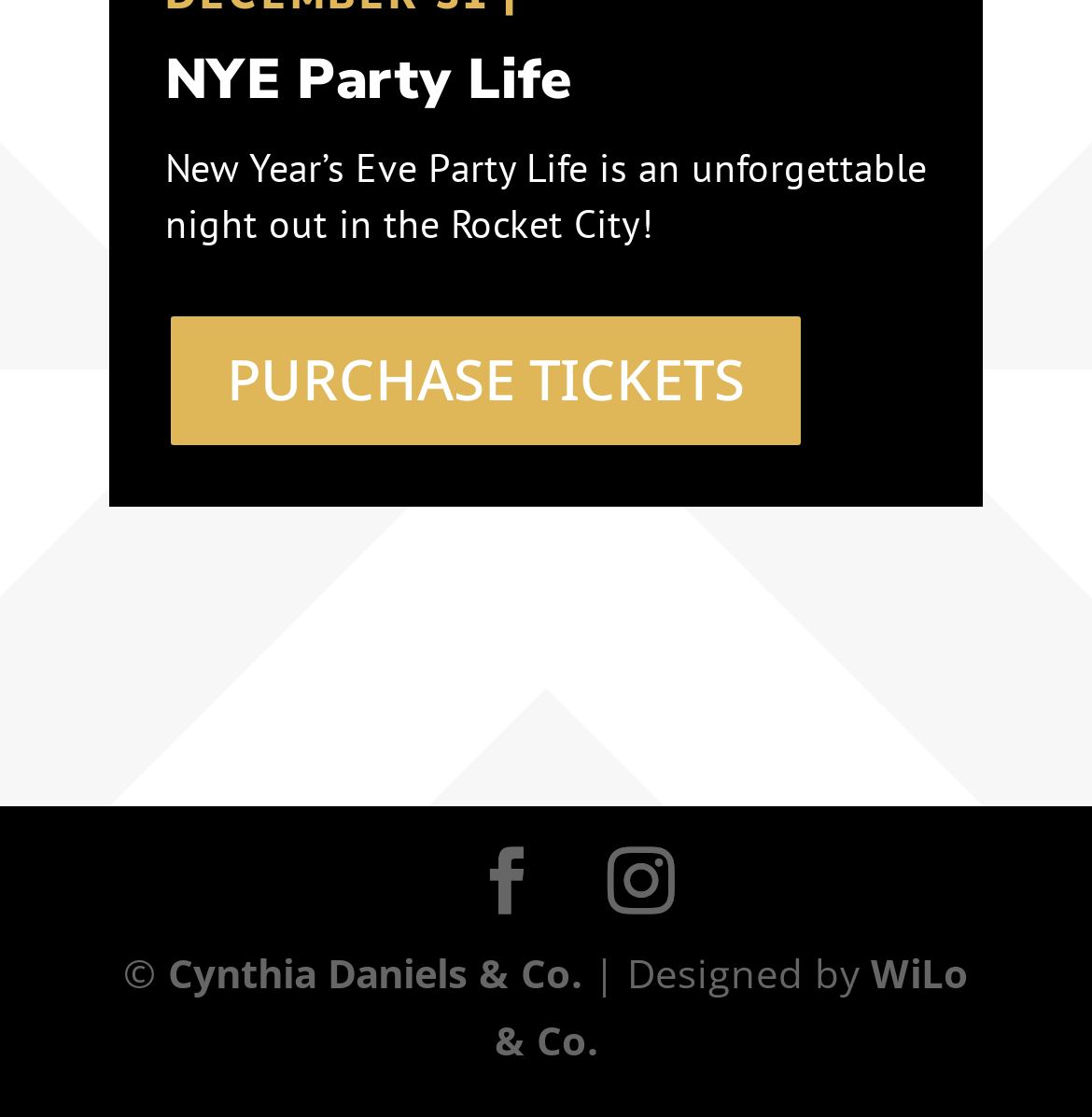What is the call-to-action on the page?
Please provide a comprehensive answer to the question based on the webpage screenshot.

The call-to-action on the page is a link that reads 'PURCHASE TICKETS 5', which is likely a button to buy tickets for the NYE Party Life event.